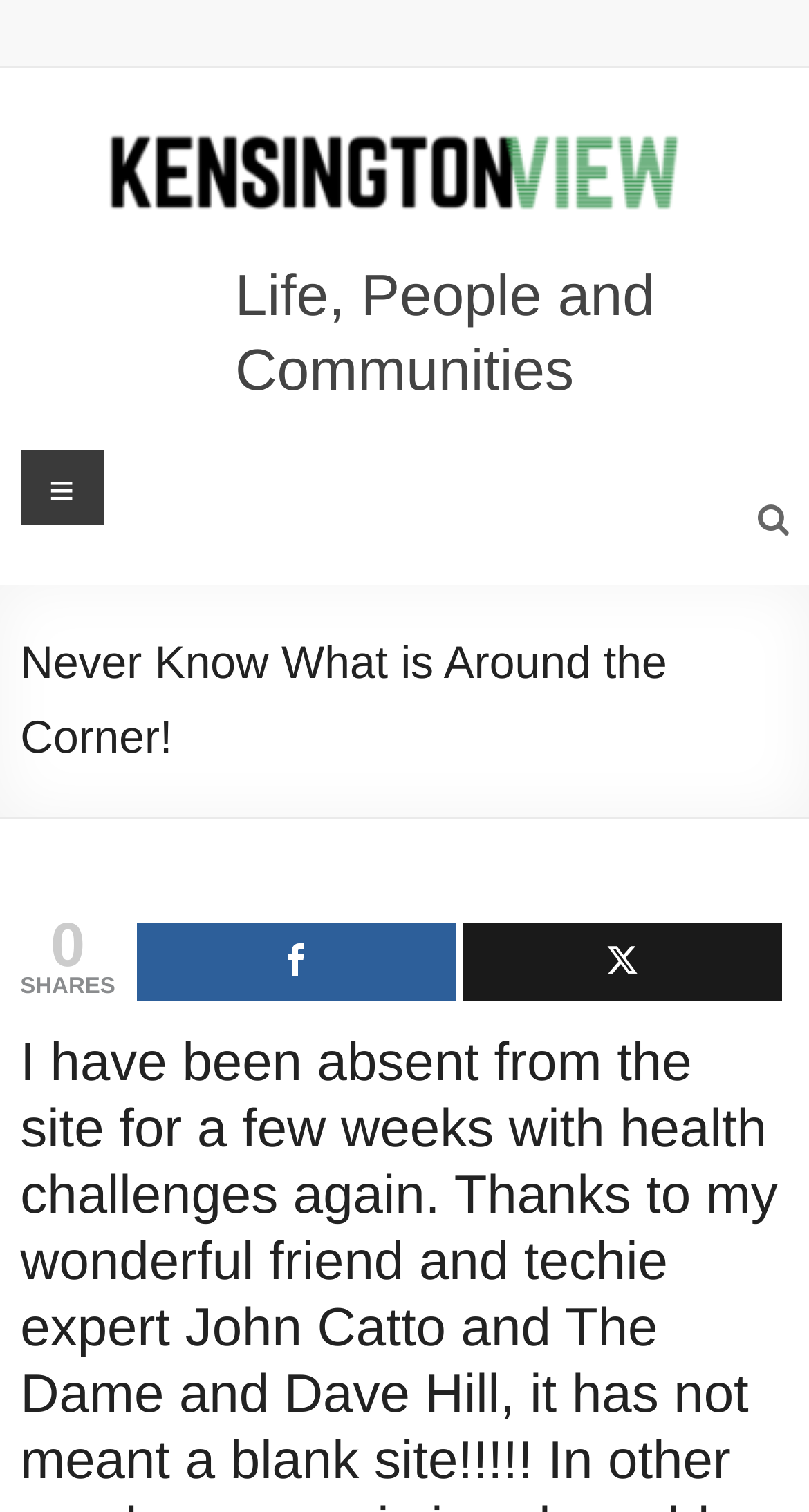Determine which piece of text is the heading of the webpage and provide it.

Never Know What is Around the Corner!